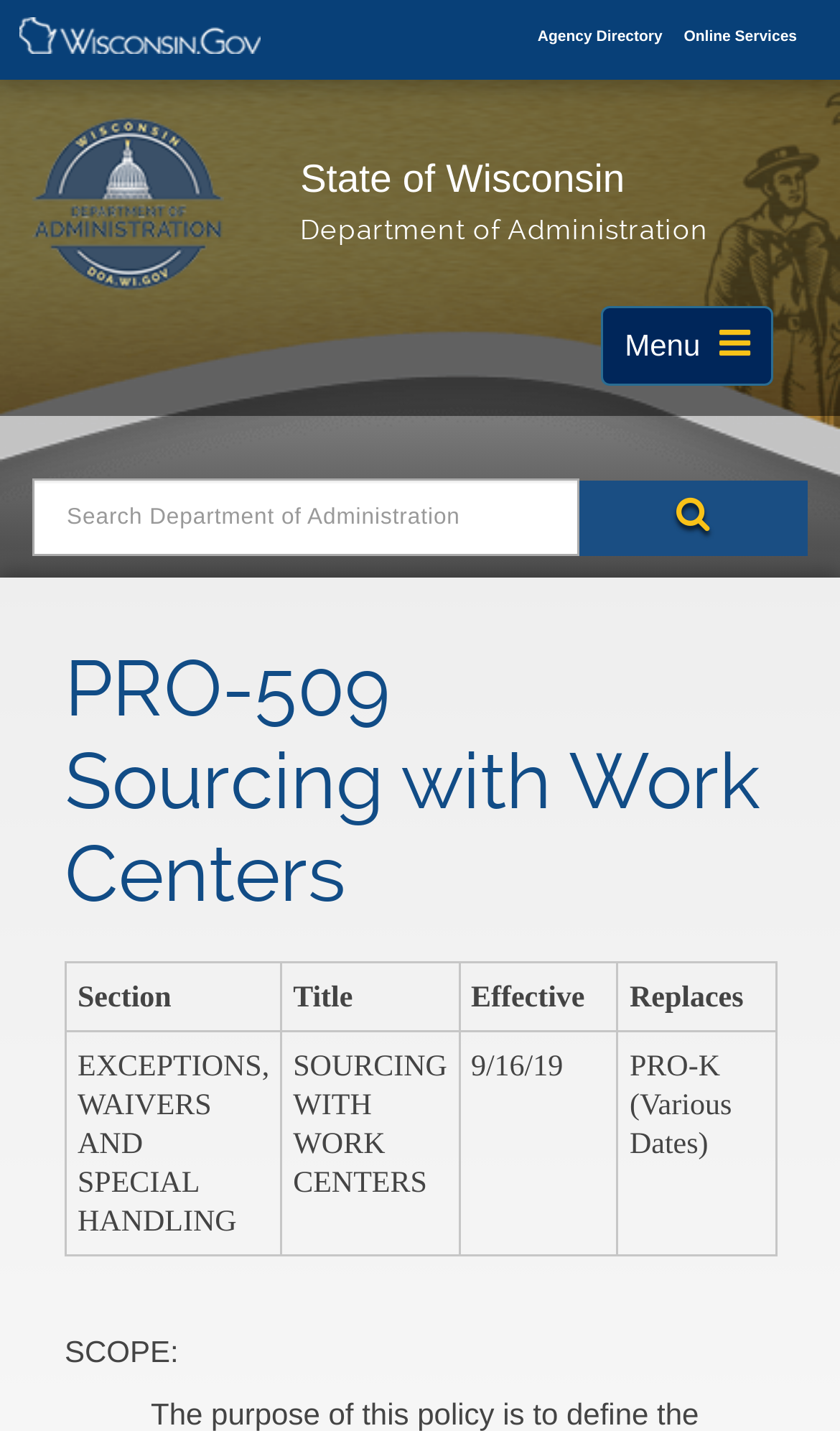Analyze the image and answer the question with as much detail as possible: 
What is the title of the first row in the table?

I looked at the table and found the first row, which has a grid cell with the title 'EXCEPTIONS, WAIVERS AND SPECIAL HANDLING'.